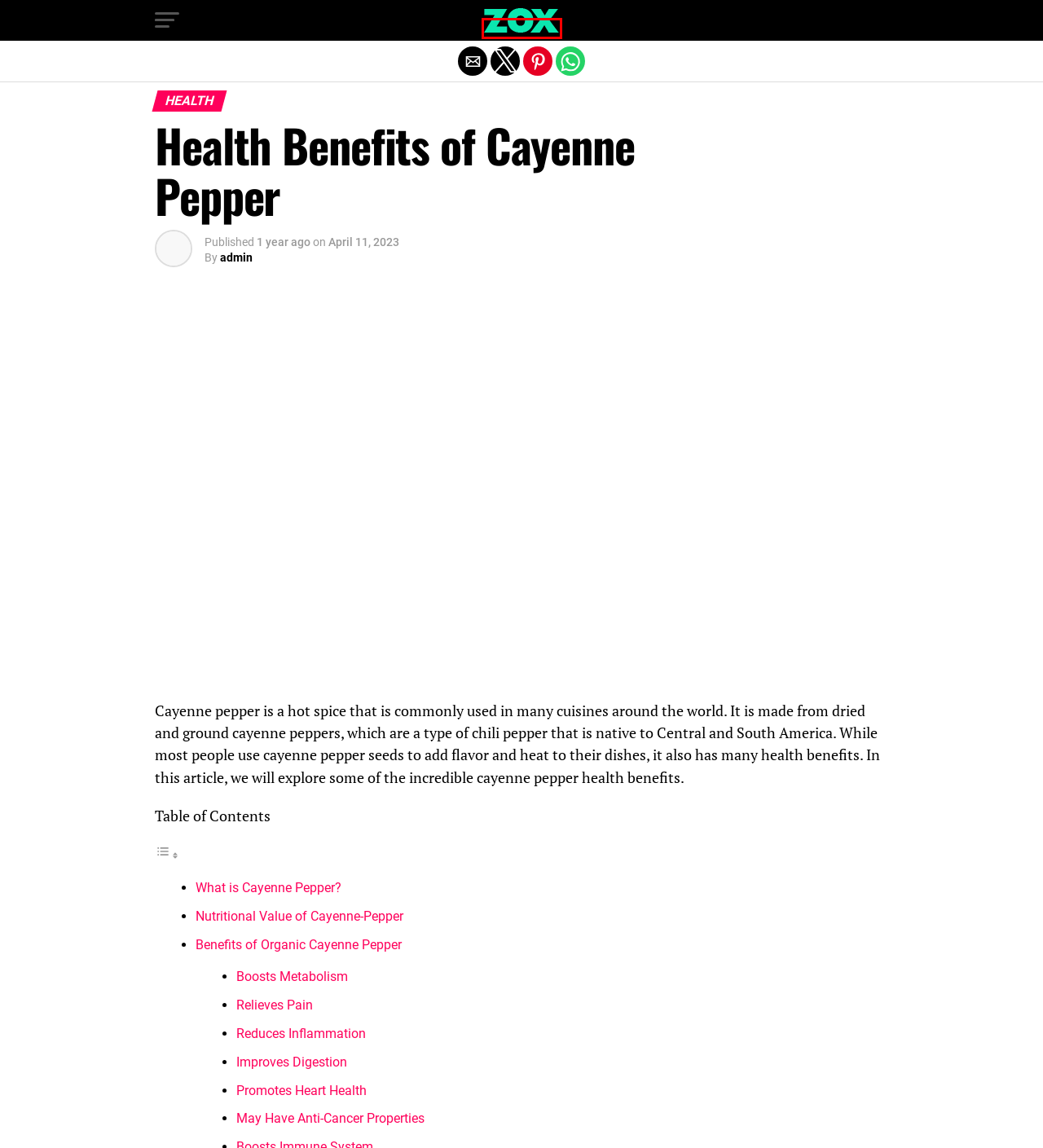You have a screenshot of a webpage with a red rectangle bounding box around an element. Identify the best matching webpage description for the new page that appears after clicking the element in the bounding box. The descriptions are:
A. Home - WellHealthOrganic
B. admin - WelHealthOrganic
C. wellhealthorganic.com - WelHealthOrganic
D. How to Incorporate Cayenne Pepper into Your Diet - WelHealthOrganic
E. Nutritional Value of Cayenne Pepper - WelHealthOrganic
F. 5 Lifestyle Changes to Maintain Heart Health - WelHealthOrganic
G. wellhealthorganic.com: 10-Health-Benefits-of-Cayenne-Pepper - WelHealthOrganic
H. The Care Up -

A